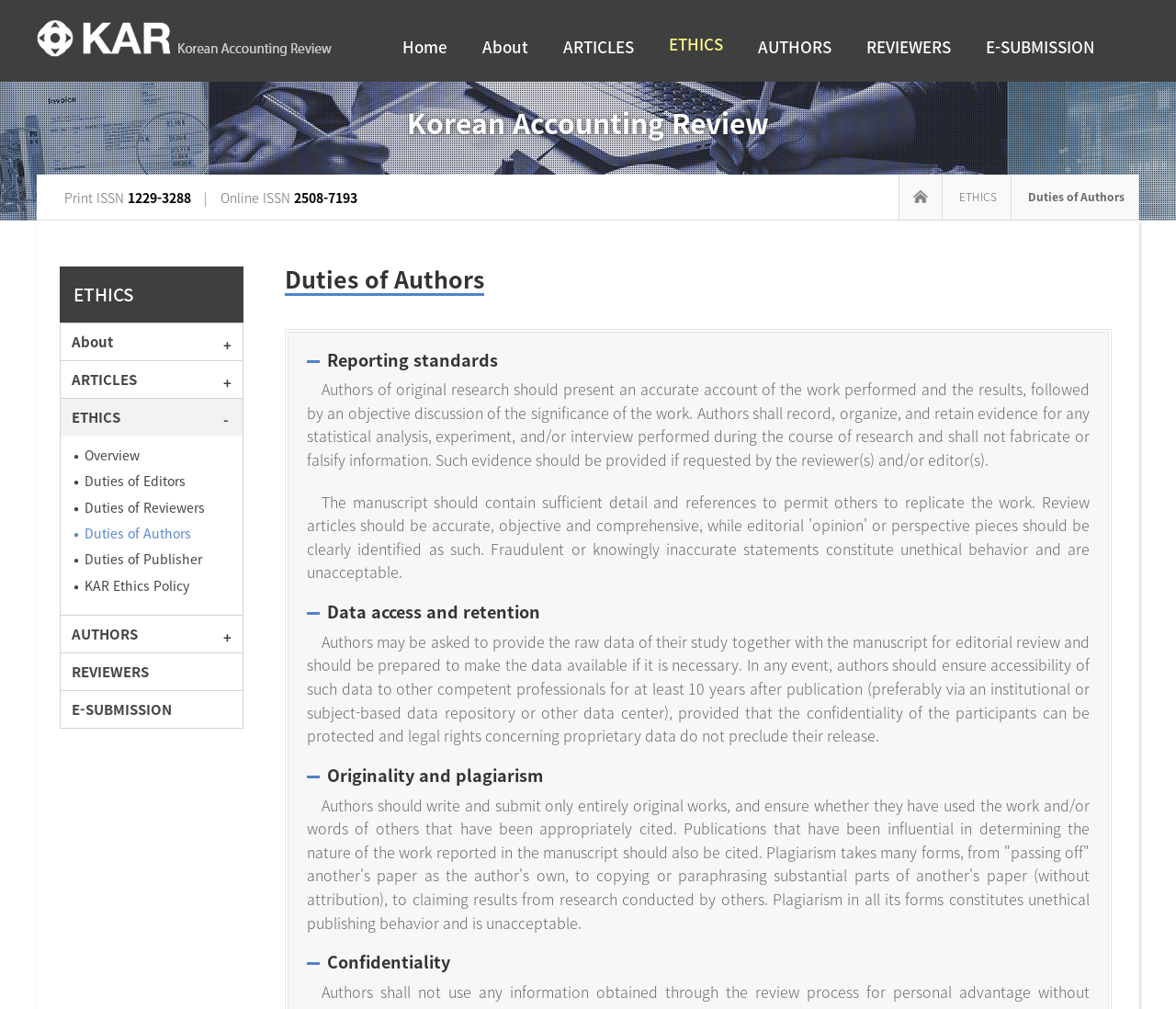Respond to the question with just a single word or phrase: 
What is considered unethical publishing behavior?

Plagiarism